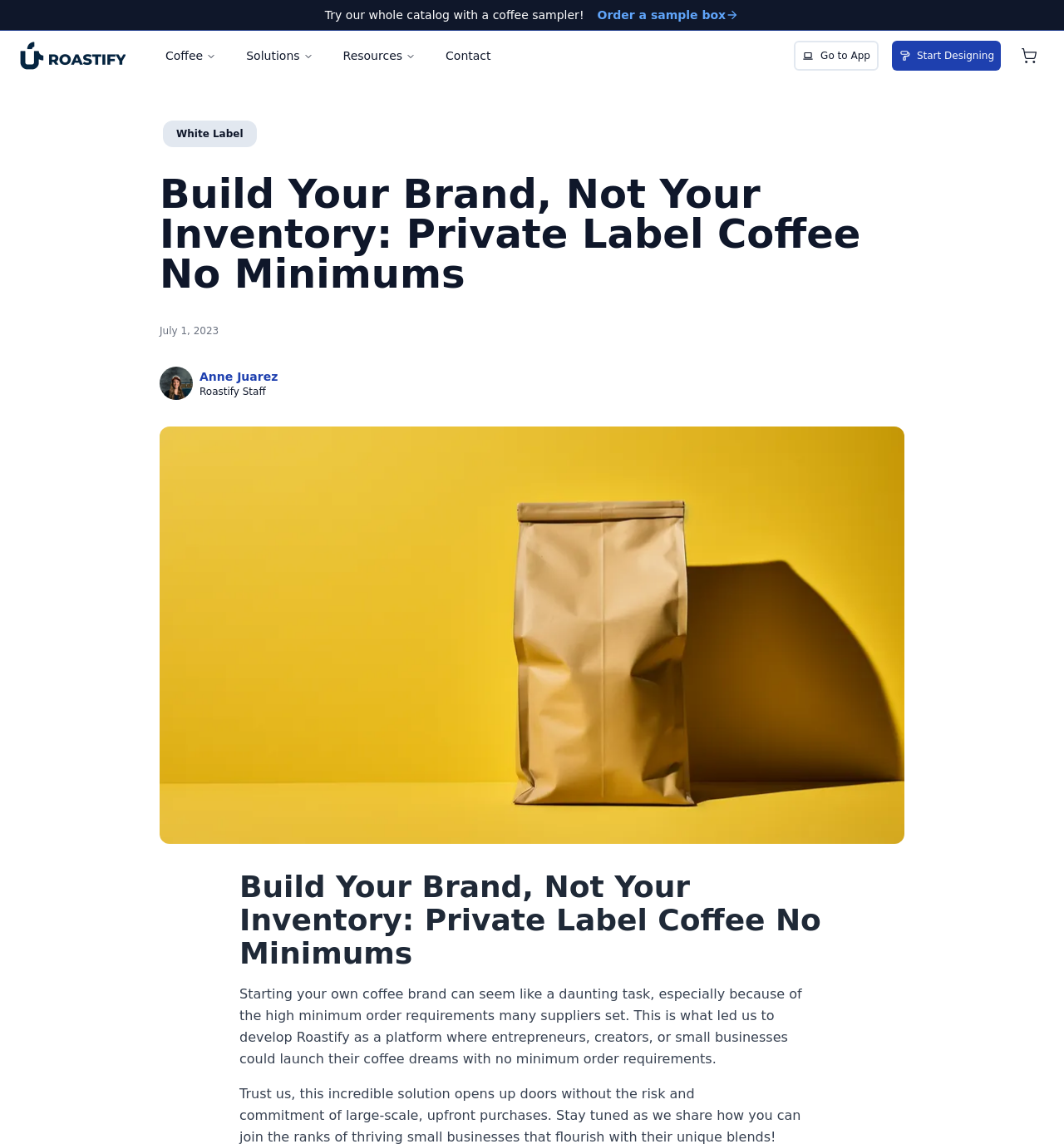Summarize the webpage with intricate details.

This webpage is about creating a private label coffee brand without minimum orders using Roastify's specialty grade beans and custom packaging. At the top, there is a navigation menu with four buttons: Coffee, Solutions, Resources, and Contact. To the right of the navigation menu, there is a link to "Go to App" and a button to "Start Designing". 

Below the navigation menu, there is a heading that reads "Build Your Brand, Not Your Inventory: Private Label Coffee No Minimums". Next to the heading, there is an image of a coffee cup with the text "private label coffee no minimums". 

On the left side of the page, there is a section with a heading that reads "Build Your Brand, Not Your Inventory: Private Label Coffee No Minimums" again, followed by a date "July 1, 2023", and an author's name "Anne Juarez" with an avatar image. 

The main content of the page starts with a paragraph that explains how Roastify's platform allows entrepreneurs to launch their coffee brand with no minimum order requirements. 

At the top-right corner of the page, there is a link to "Try our whole catalog with a coffee sampler!" with a small image next to it. There is also a Roastify logo at the top-left corner of the page.